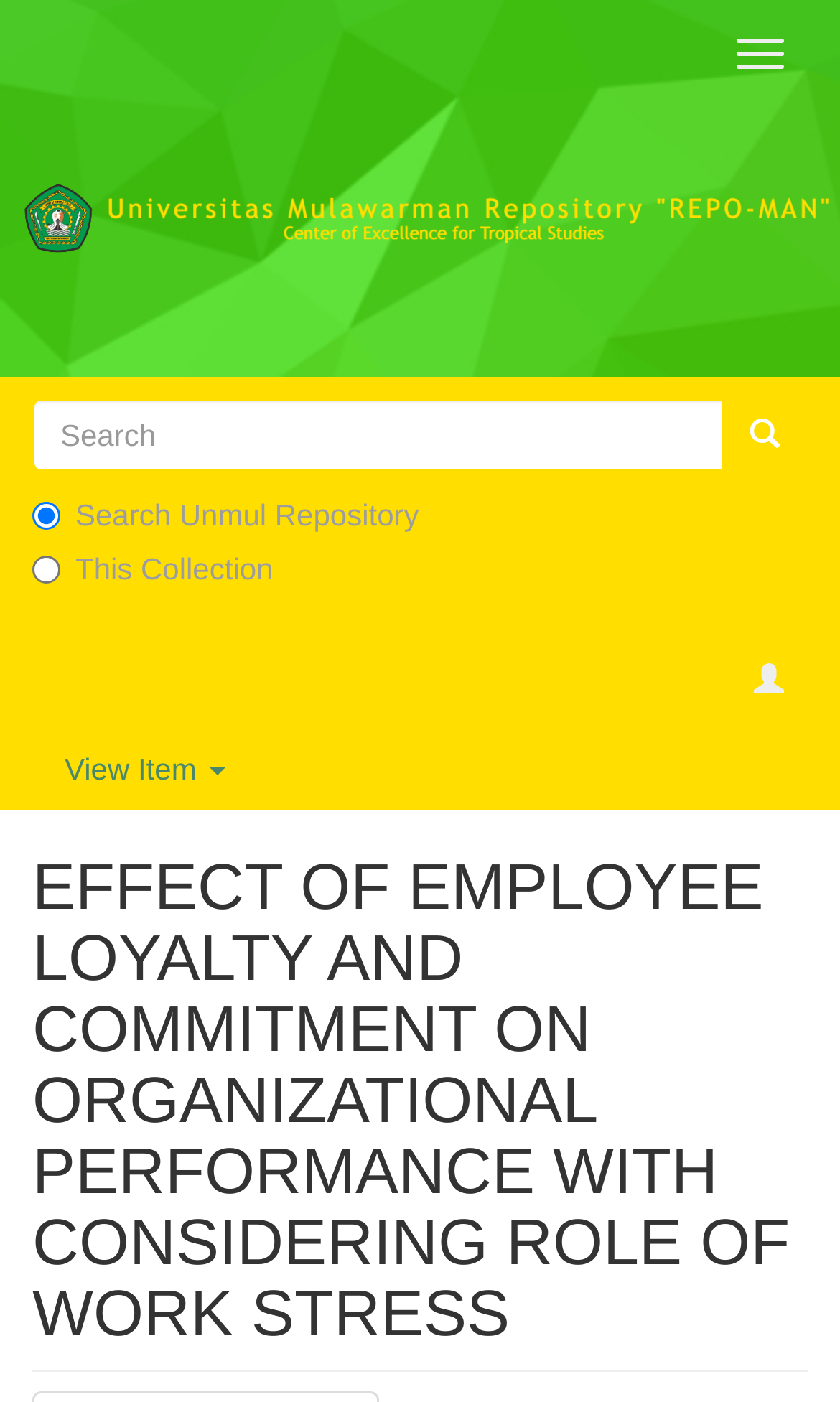What is the function of the 'Toggle navigation' button?
Based on the visual details in the image, please answer the question thoroughly.

The 'Toggle navigation' button is located at the top-right corner of the webpage. Its purpose is likely to toggle the navigation menu, allowing users to access different parts of the website.